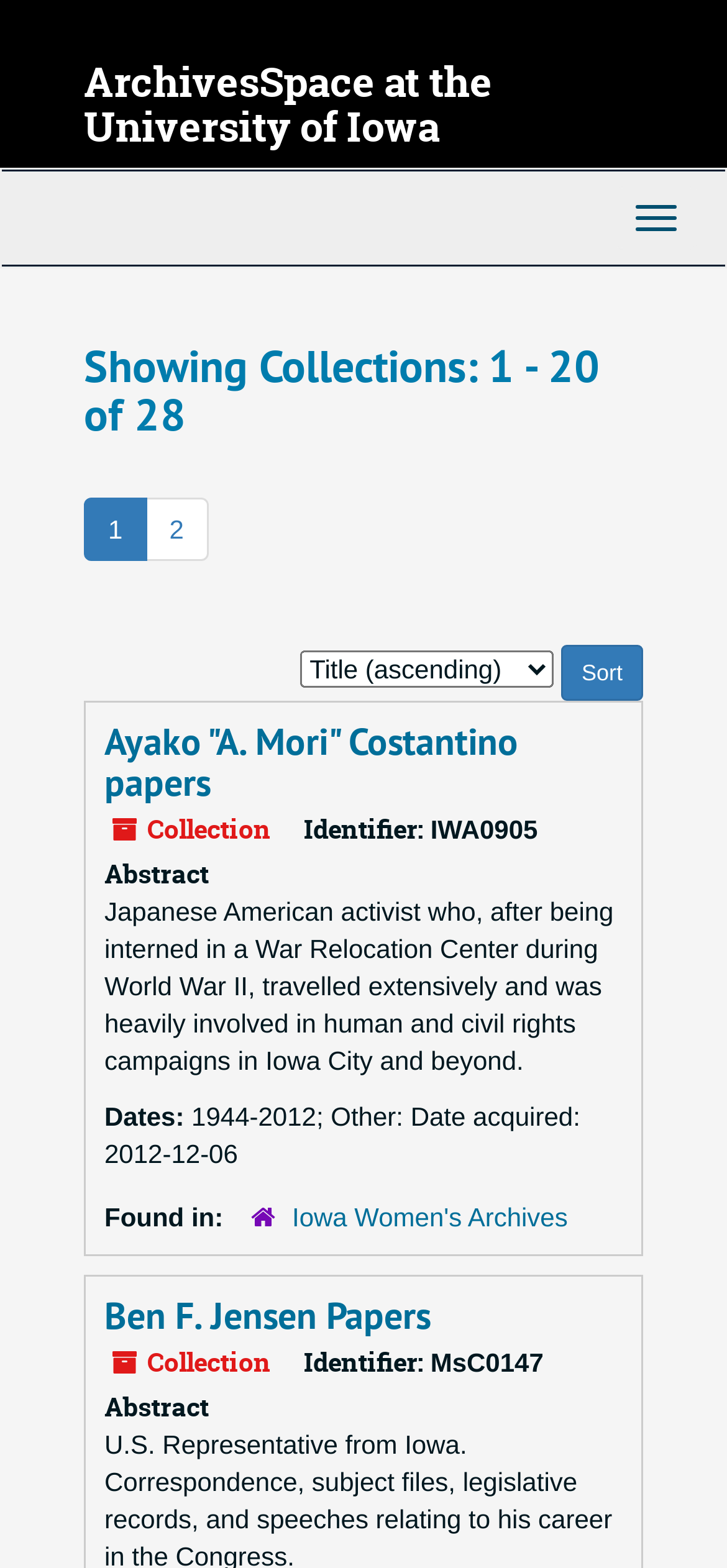How many collections are available in total?
Refer to the screenshot and deliver a thorough answer to the question presented.

The heading 'Showing Collections: 1 - 20 of 28' indicates that there are 28 collections available in total.